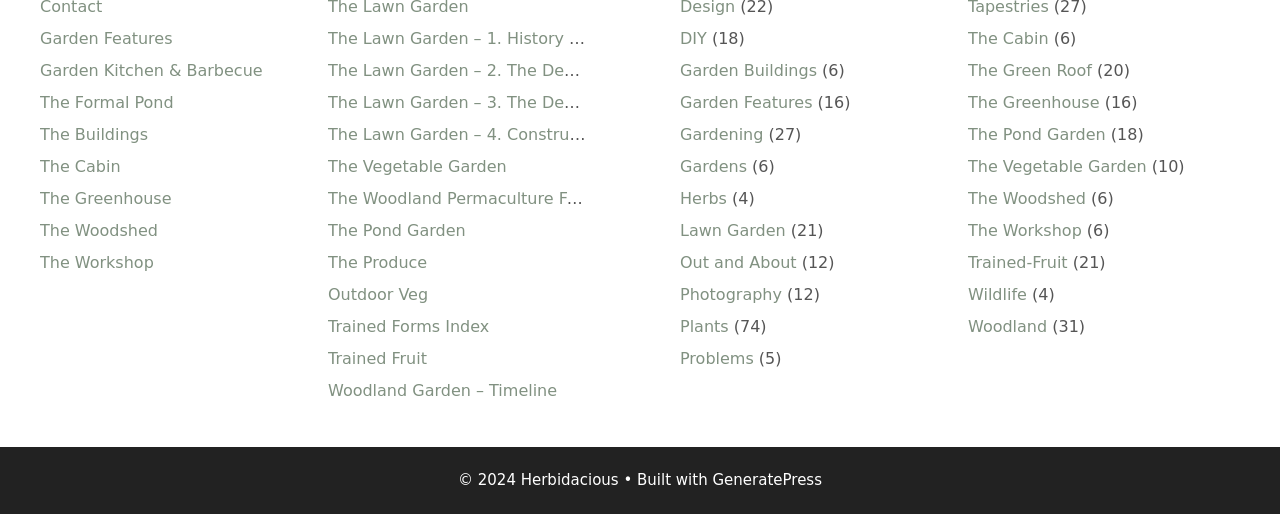Please find the bounding box for the UI component described as follows: "name="submit" value="Post Comment"".

[0.266, 0.856, 0.39, 0.946]